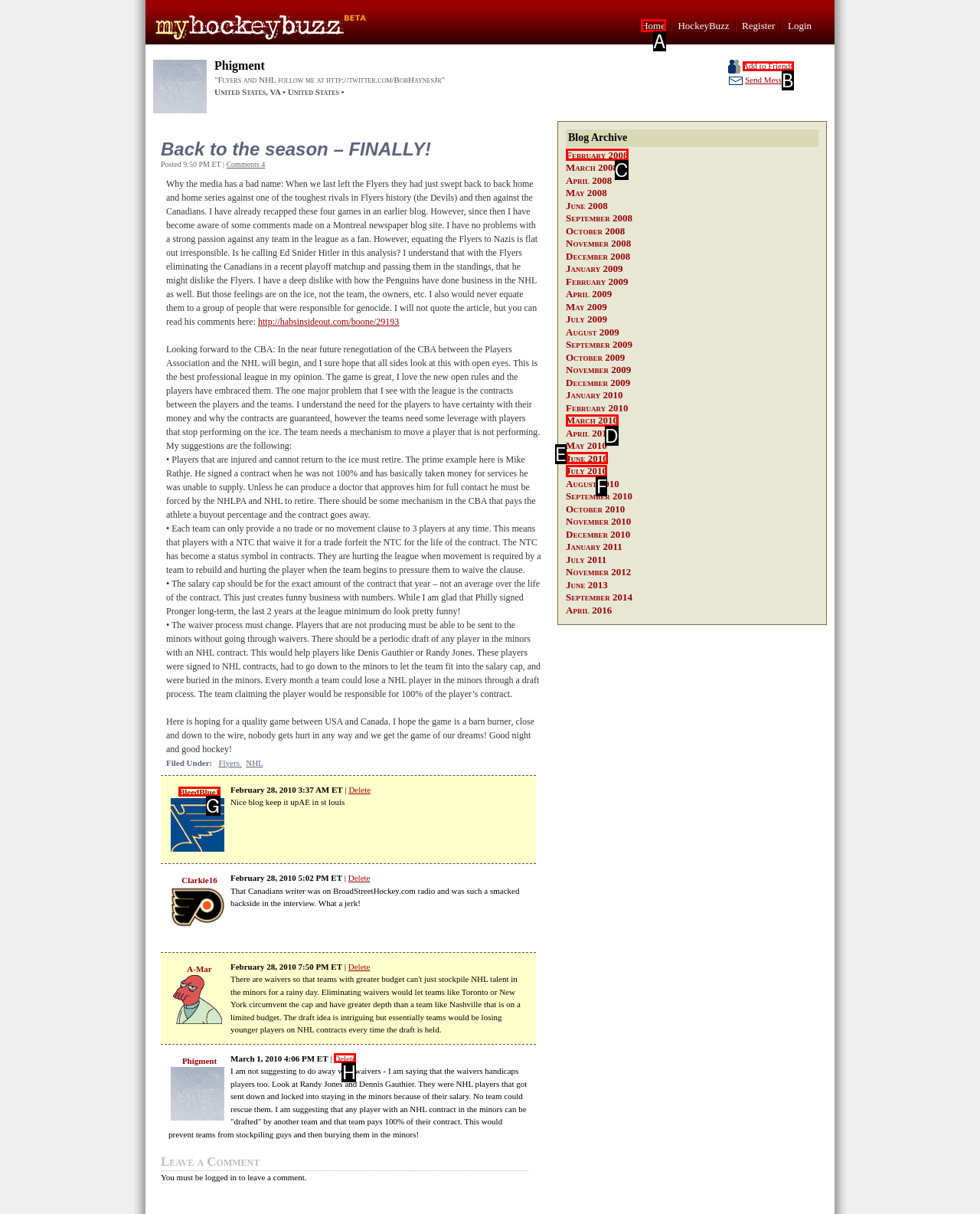Tell me which UI element to click to fulfill the given task: Click on the 'Home' link. Respond with the letter of the correct option directly.

A